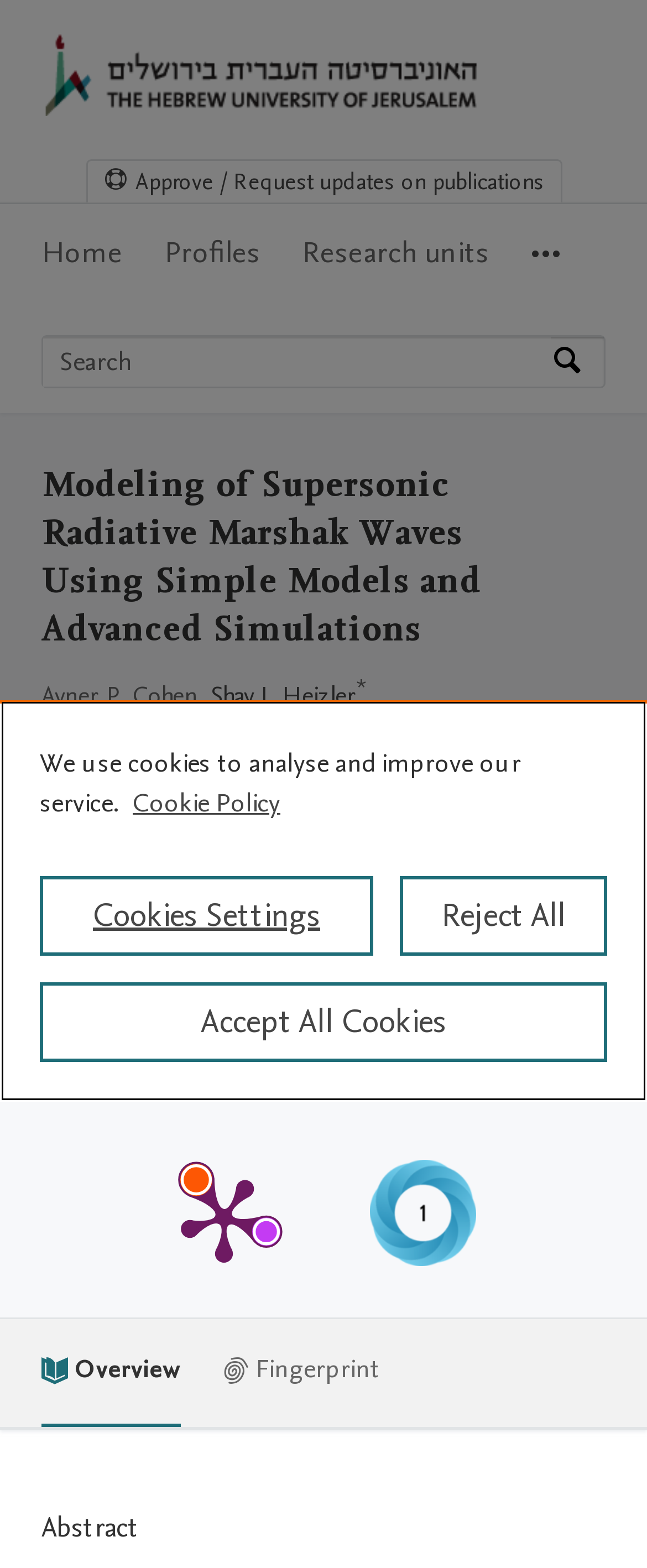From the webpage screenshot, predict the bounding box of the UI element that matches this description: "March 27, 2017".

None